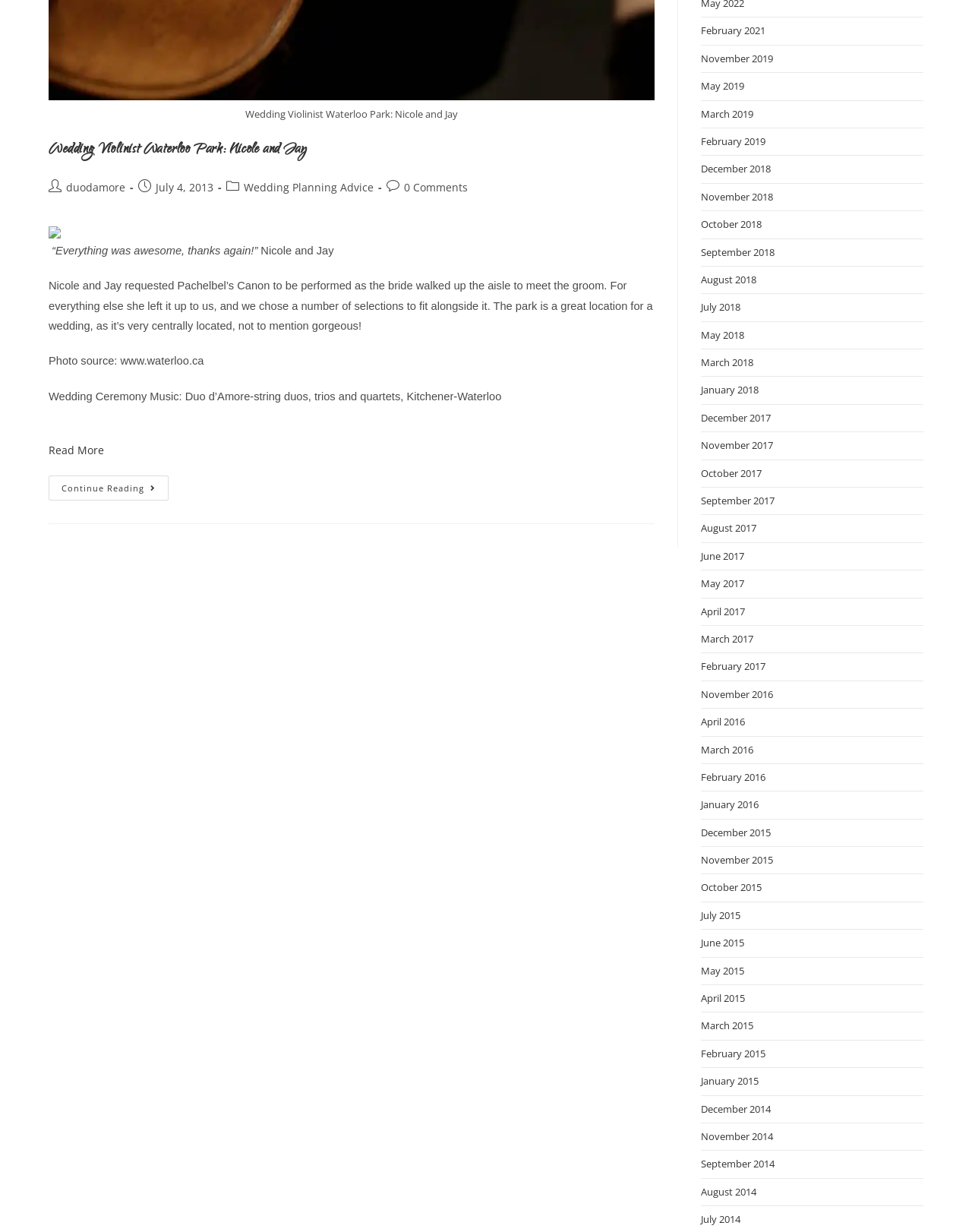Please identify the bounding box coordinates of the element I need to click to follow this instruction: "Click on the 'Listings' link".

None